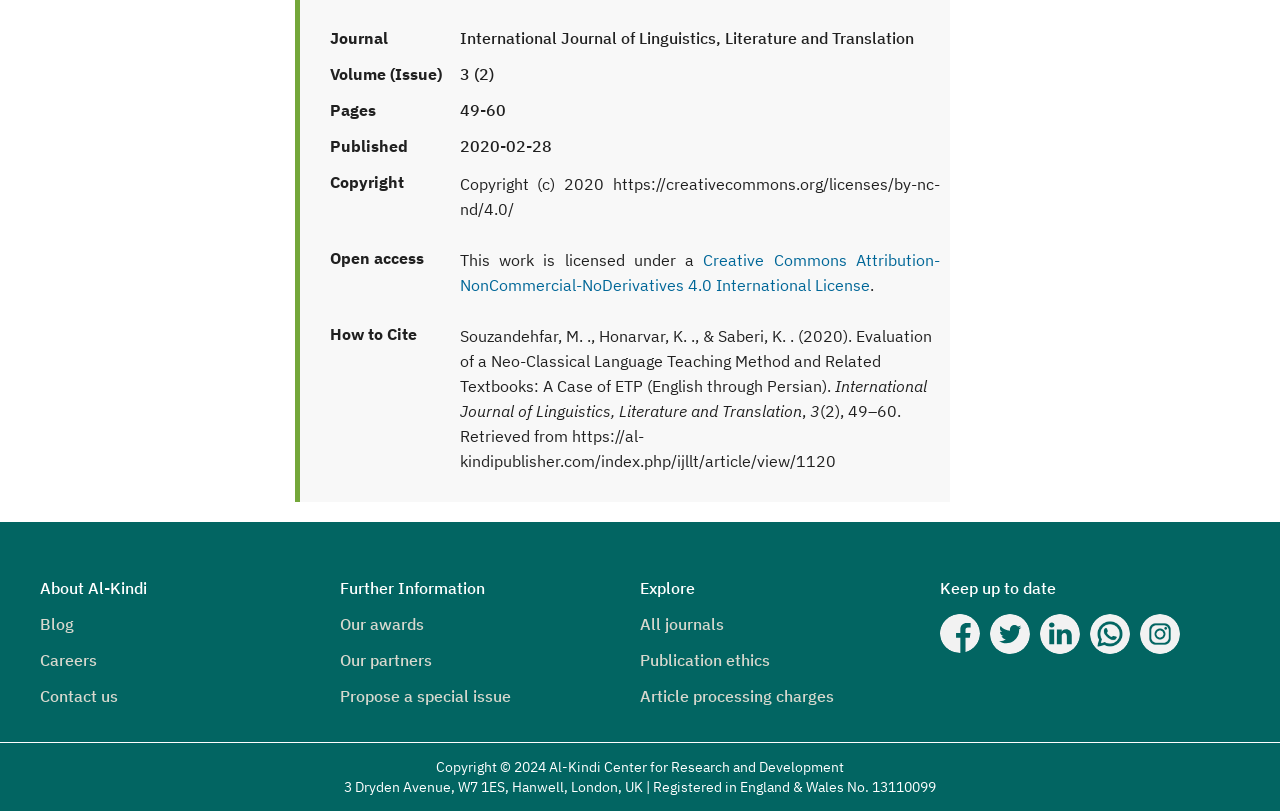Use a single word or phrase to answer the question:
What is the publication date of the article?

2020-02-28